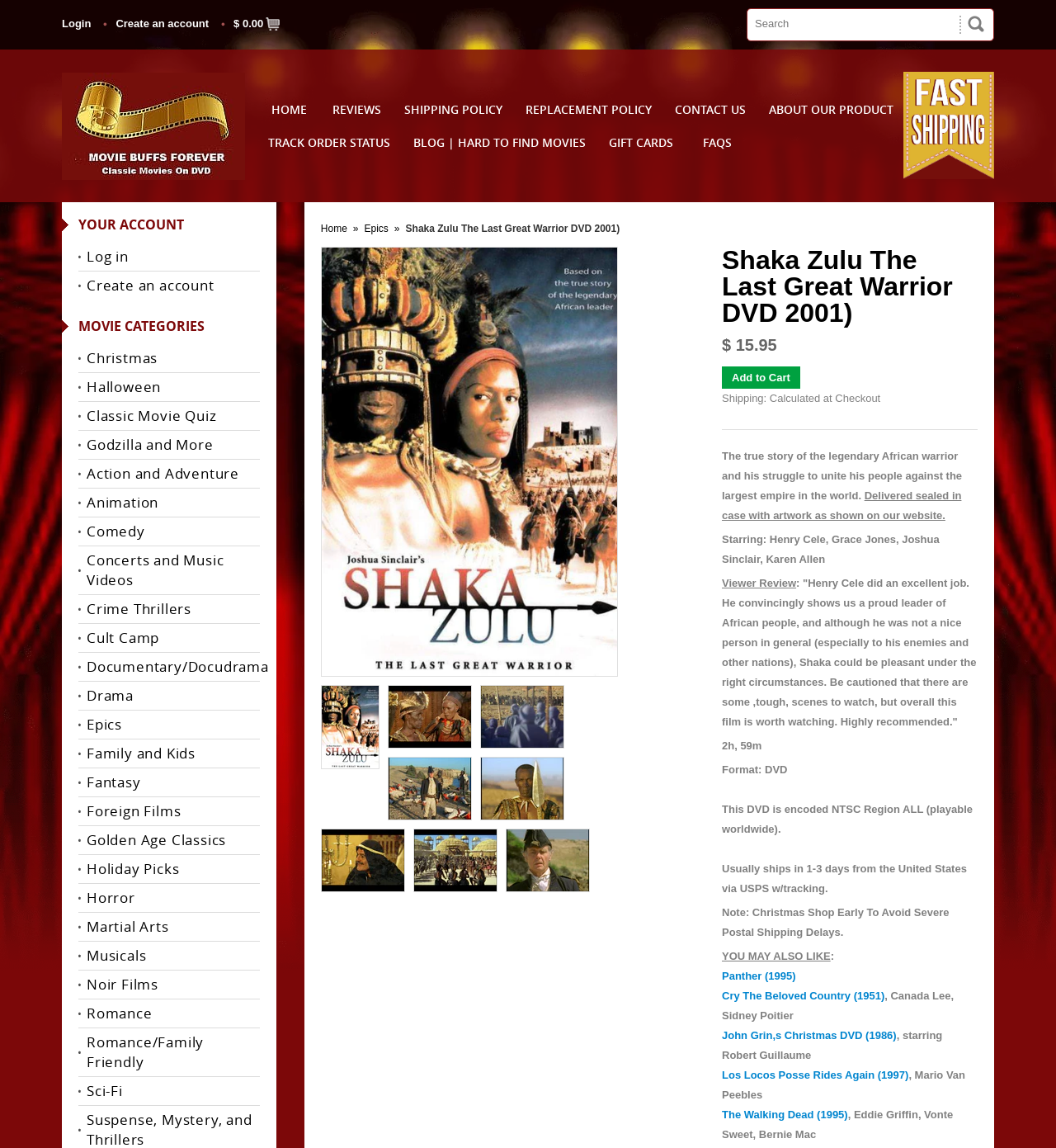Please find the bounding box coordinates for the clickable element needed to perform this instruction: "Add Shaka Zulu The Last Great Warrior DVD 2001 to cart".

[0.684, 0.319, 0.758, 0.339]